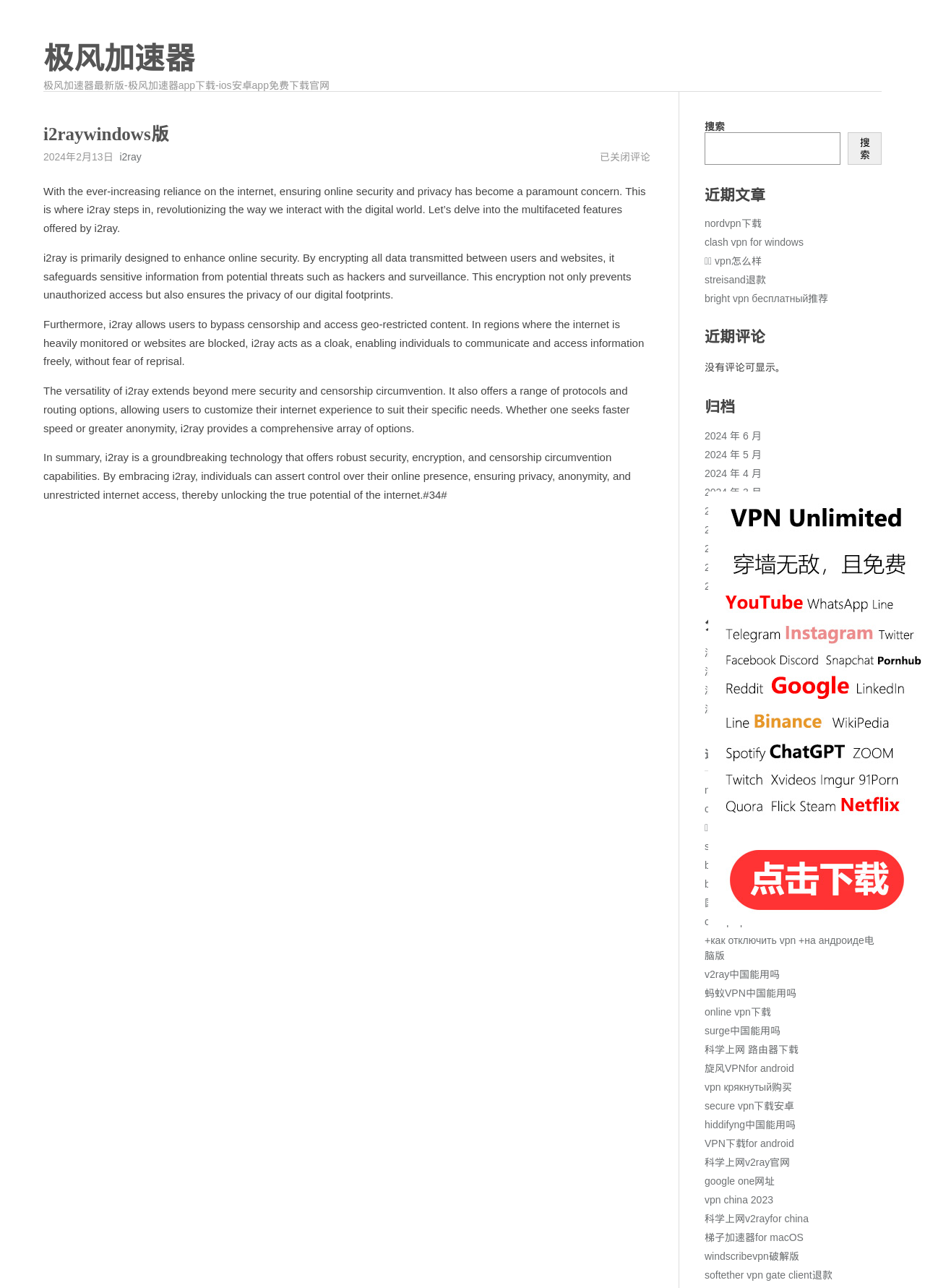Locate the bounding box coordinates of the UI element described by: "bright vpn бесплатный推荐". Provide the coordinates as four float numbers between 0 and 1, formatted as [left, top, right, bottom].

[0.762, 0.667, 0.896, 0.676]